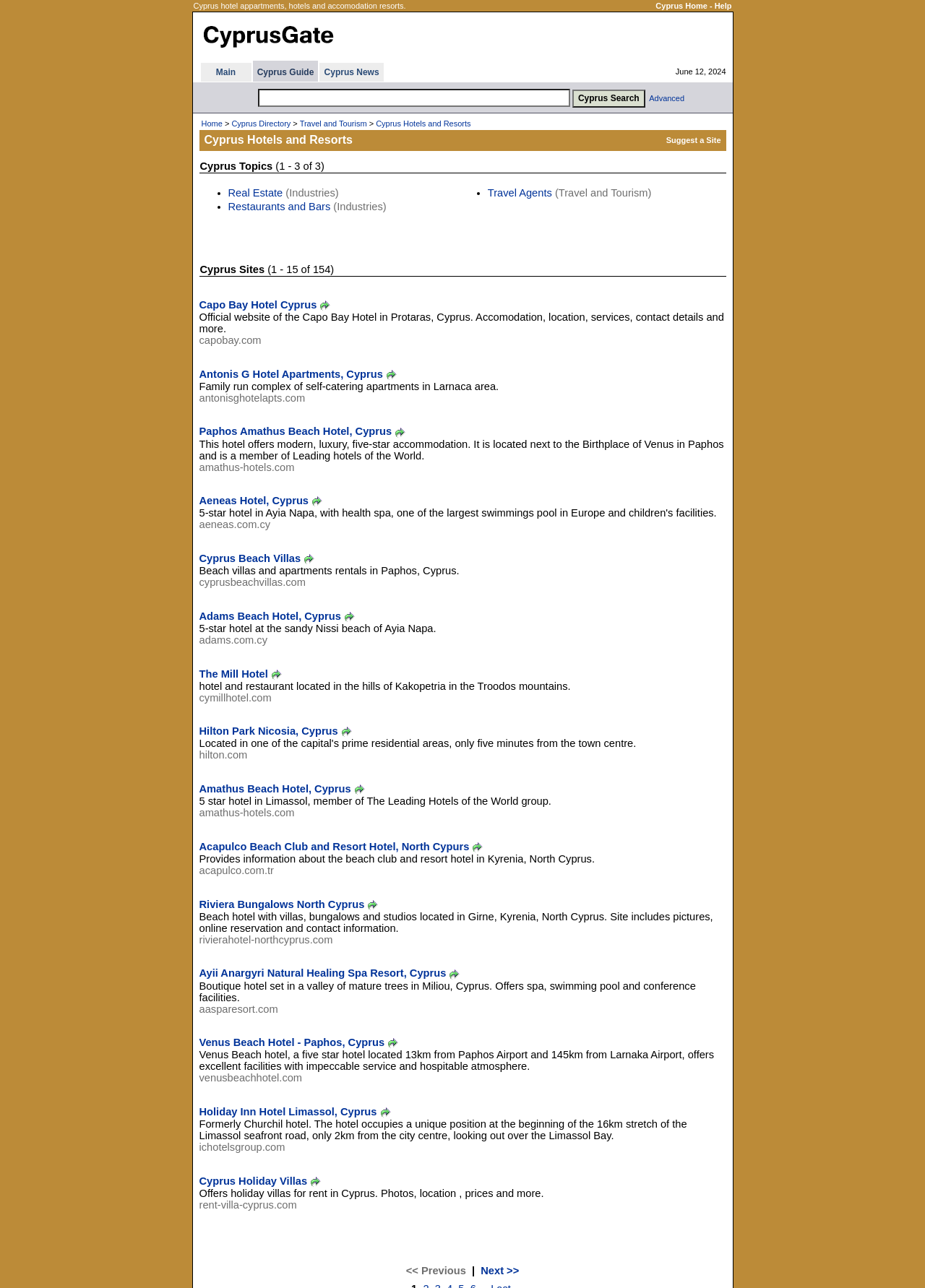Please specify the coordinates of the bounding box for the element that should be clicked to carry out this instruction: "View Cyprus News". The coordinates must be four float numbers between 0 and 1, formatted as [left, top, right, bottom].

[0.35, 0.052, 0.41, 0.06]